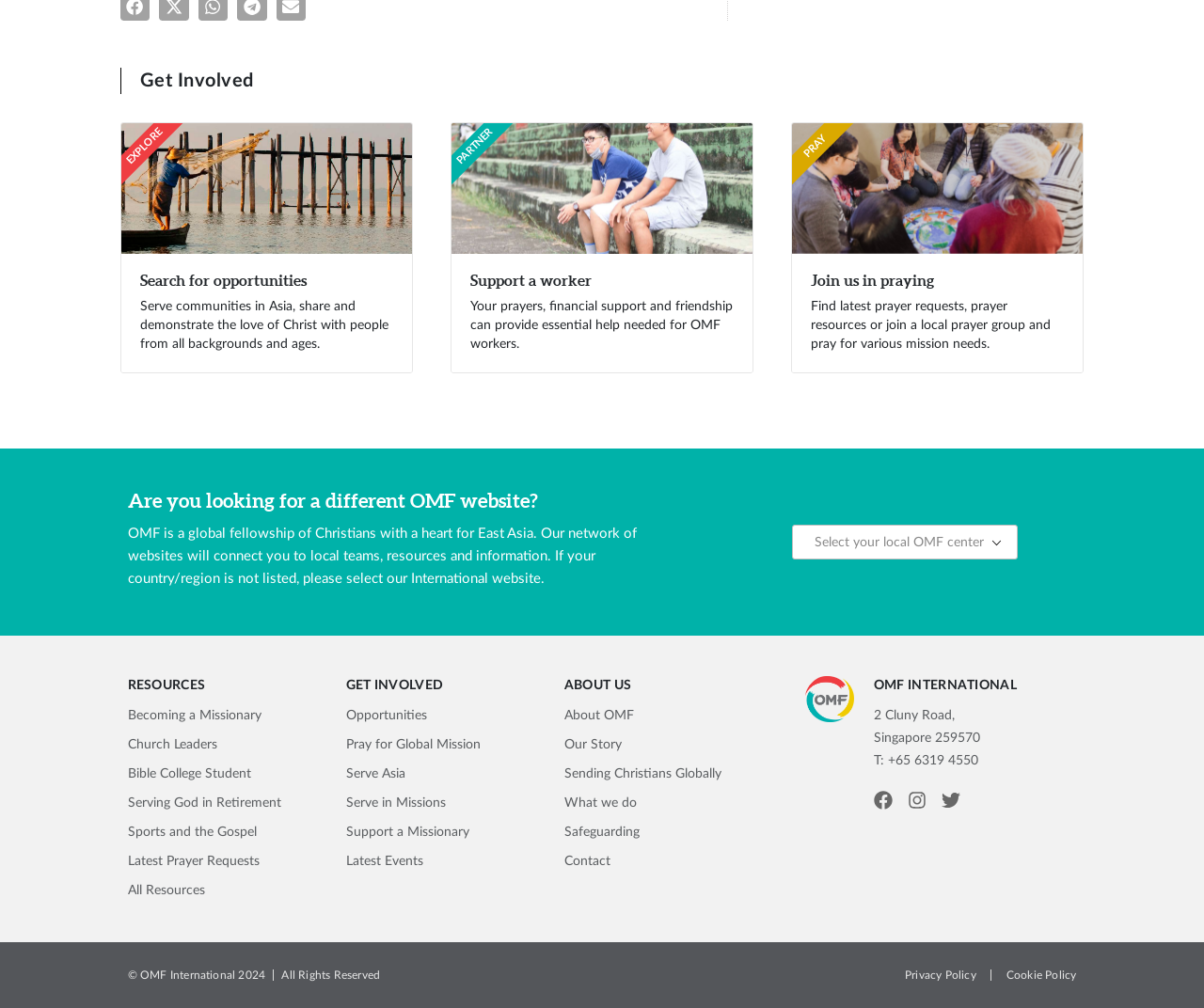Please locate the bounding box coordinates of the region I need to click to follow this instruction: "Read about OMF".

[0.469, 0.699, 0.526, 0.721]